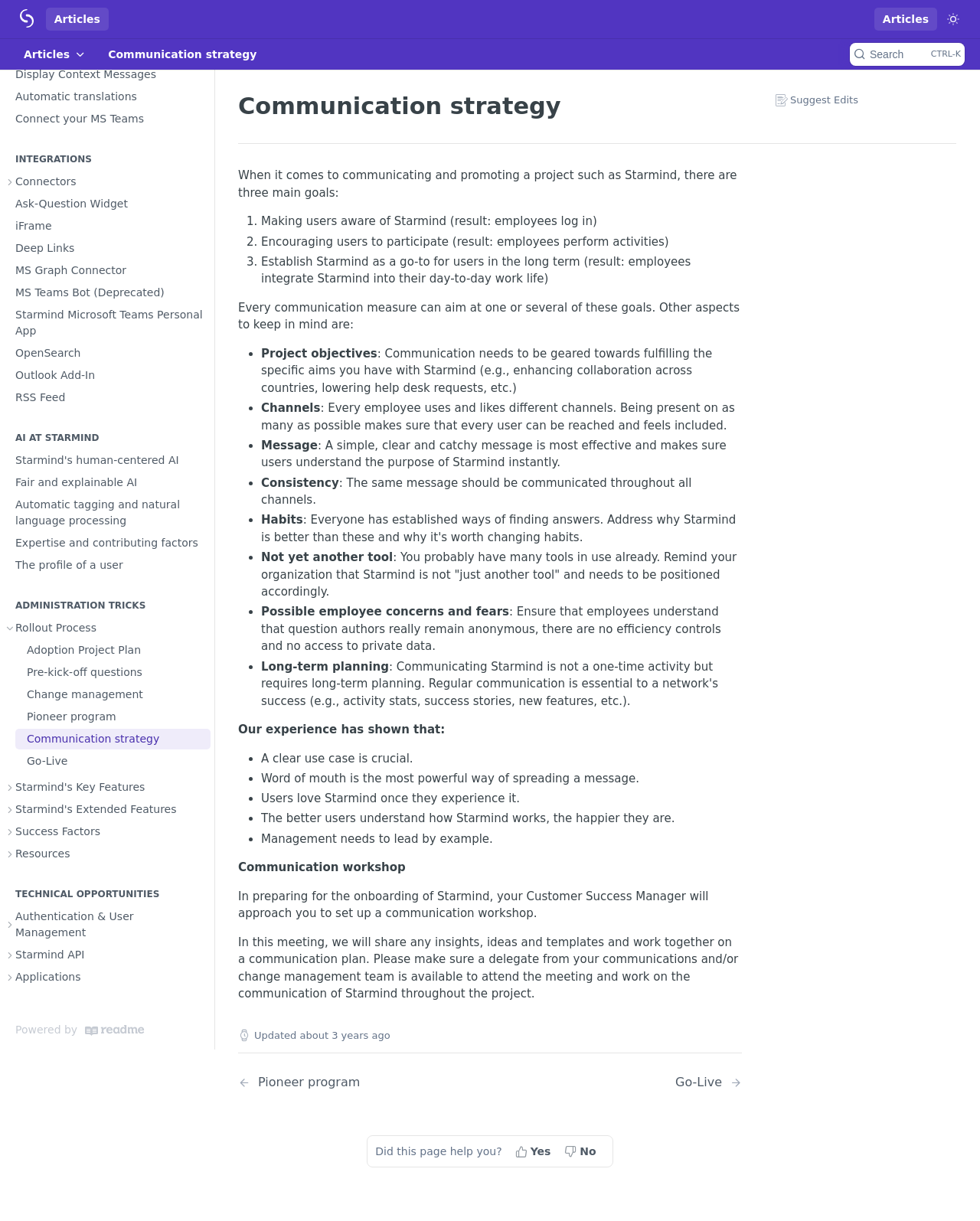Determine the bounding box for the described HTML element: "Starmind's Key Features". Ensure the coordinates are four float numbers between 0 and 1 in the format [left, top, right, bottom].

[0.004, 0.636, 0.215, 0.653]